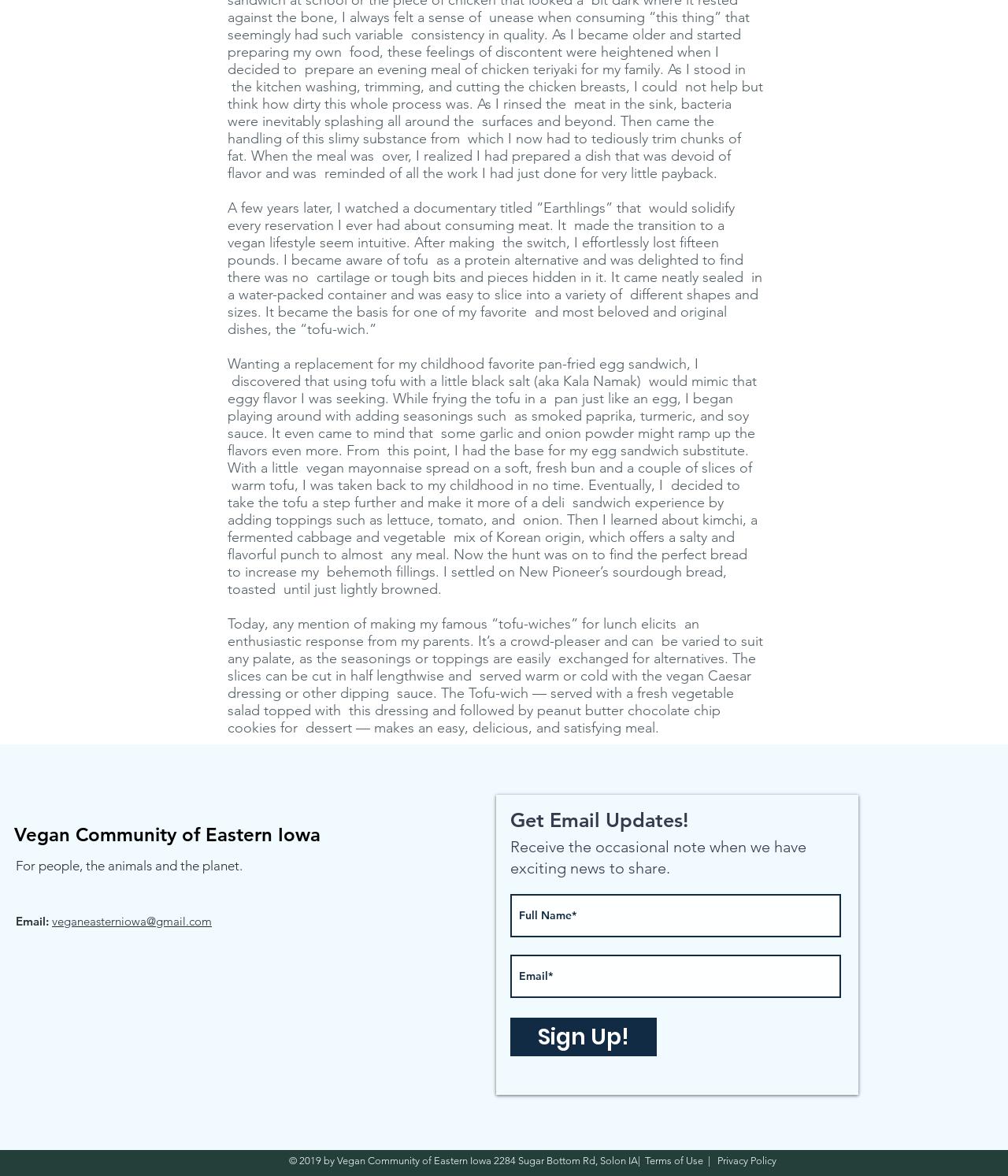Based on the image, provide a detailed and complete answer to the question: 
What social media platforms are linked on the webpage?

The social media platforms can be found in the list element with the text 'Social Bar', which contains links to YouTube, Facebook, and Instagram.